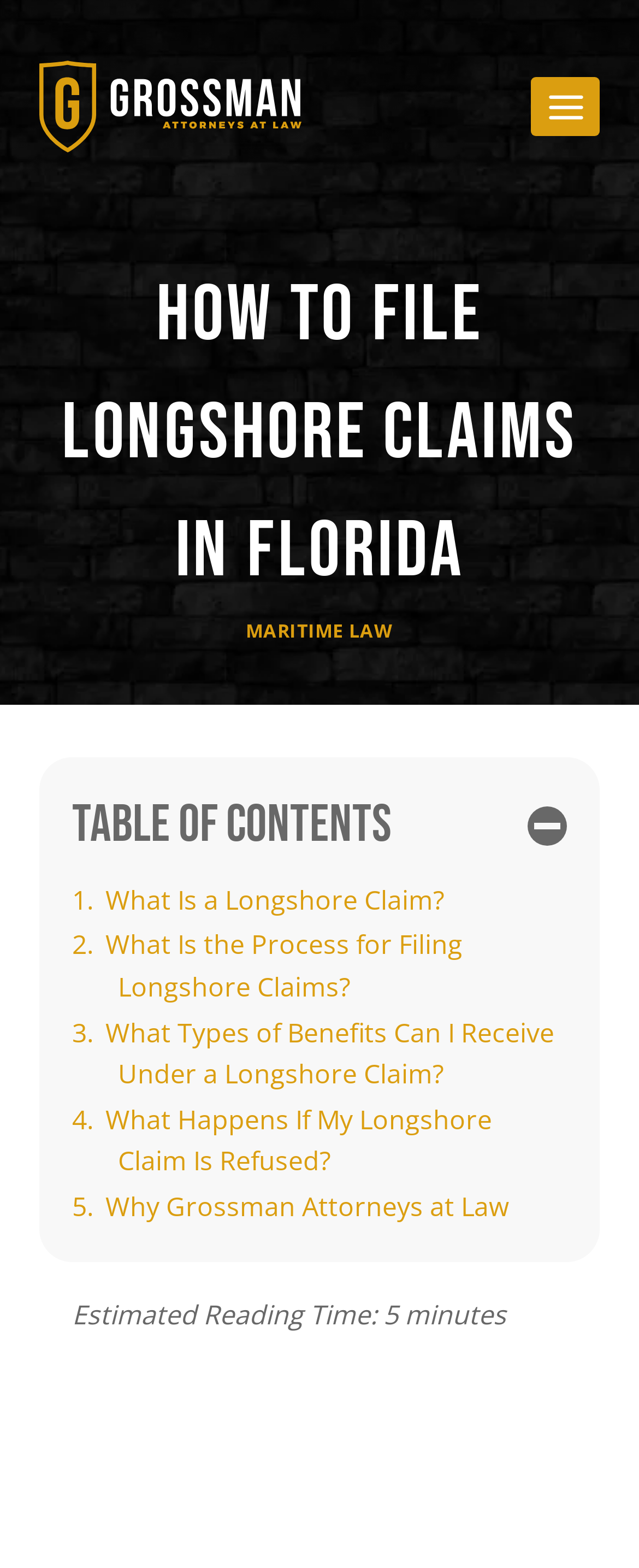Identify the bounding box coordinates of the section that should be clicked to achieve the task described: "Navigate to What Is a Longshore Claim?".

[0.165, 0.562, 0.695, 0.585]